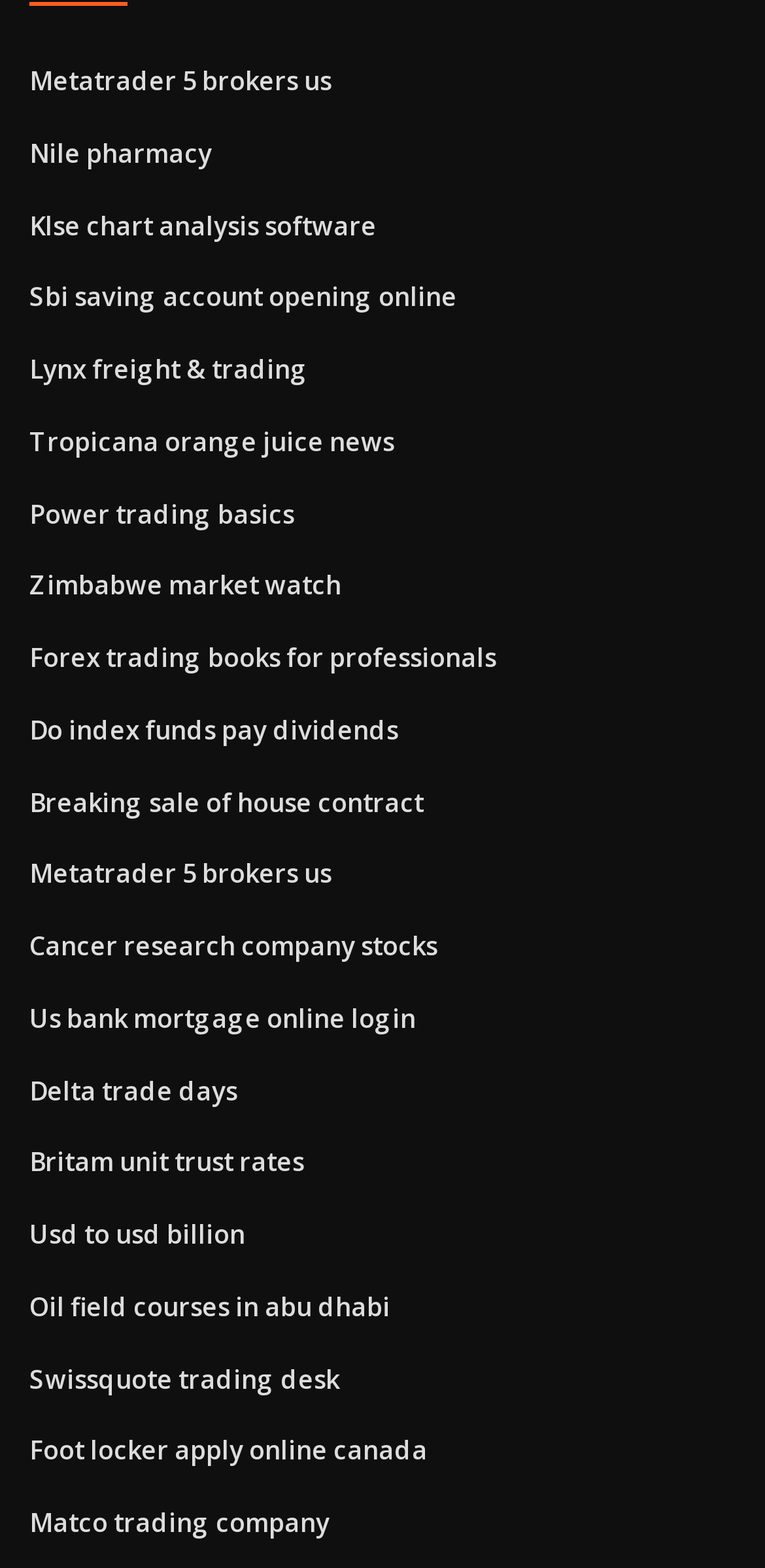Please determine the bounding box coordinates of the element to click on in order to accomplish the following task: "Read about Forex trading books for professionals". Ensure the coordinates are four float numbers ranging from 0 to 1, i.e., [left, top, right, bottom].

[0.038, 0.408, 0.649, 0.43]